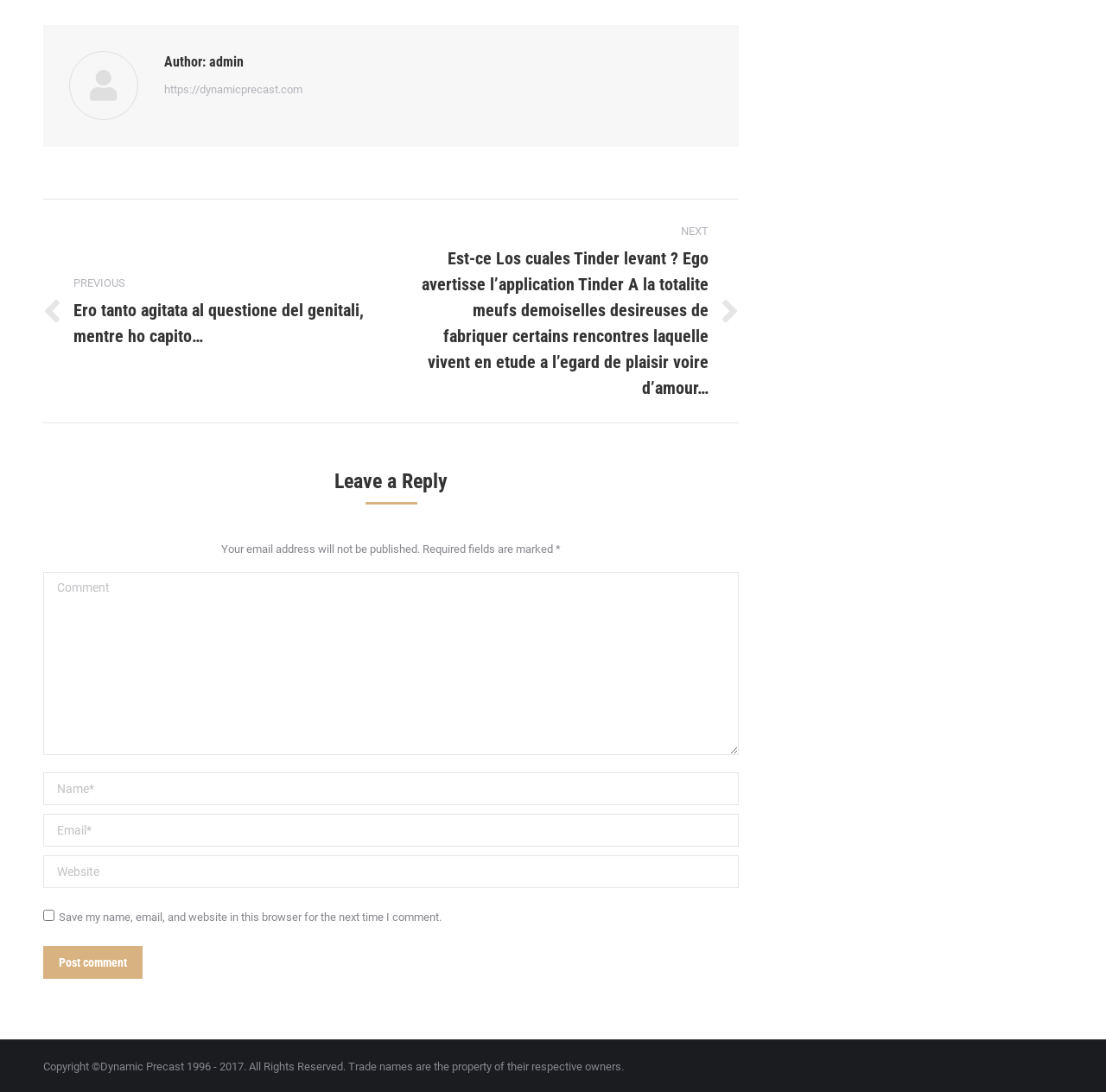Find the bounding box coordinates of the area to click in order to follow the instruction: "Click on the previous post link".

[0.039, 0.203, 0.33, 0.367]